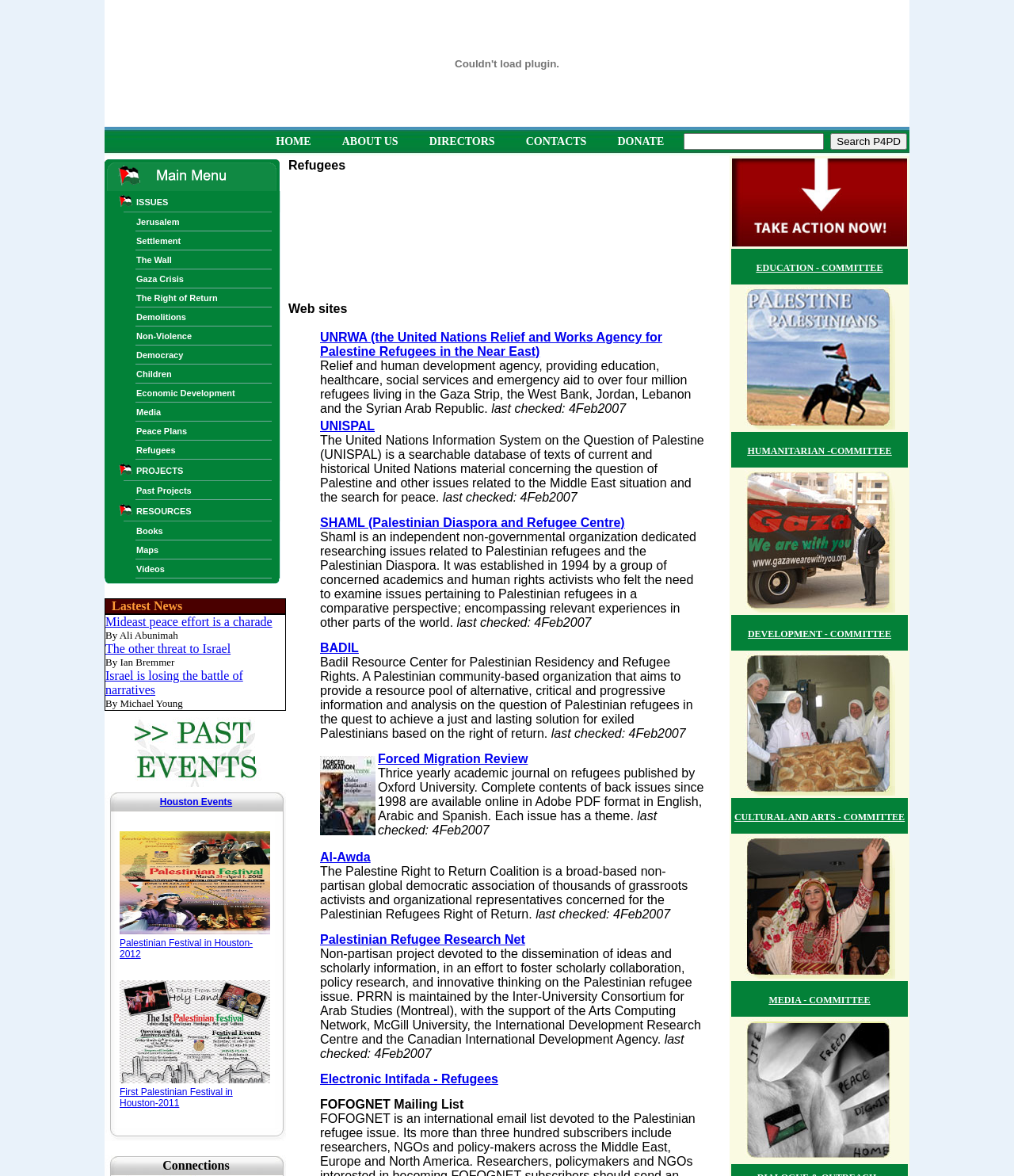Please find and report the bounding box coordinates of the element to click in order to perform the following action: "Click ISSUES". The coordinates should be expressed as four float numbers between 0 and 1, in the format [left, top, right, bottom].

[0.134, 0.167, 0.166, 0.176]